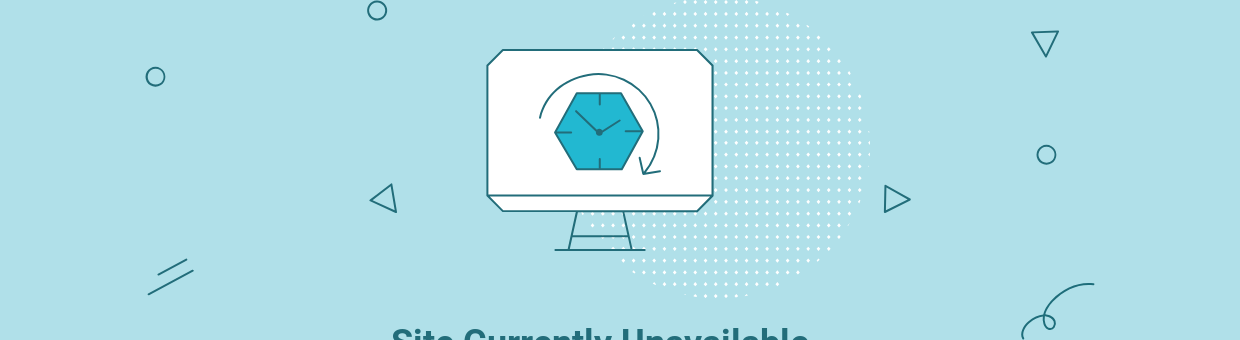Give a comprehensive caption that covers the entire image content.

The image features a stylized computer monitor displaying a hexagonal clock face with an arrow indicating movement, symbolizing the concept of time and updates. This visual is set against a soothing light blue background, adorned with various geometric shapes and patterns for an engaging design. Beneath the monitor, the text "Site Currently Unavailable" is prominently displayed in a bold, dark font, conveying the site's status. This design effectively communicates that users may experience a temporary interruption in service, inviting them to check back later for updates.